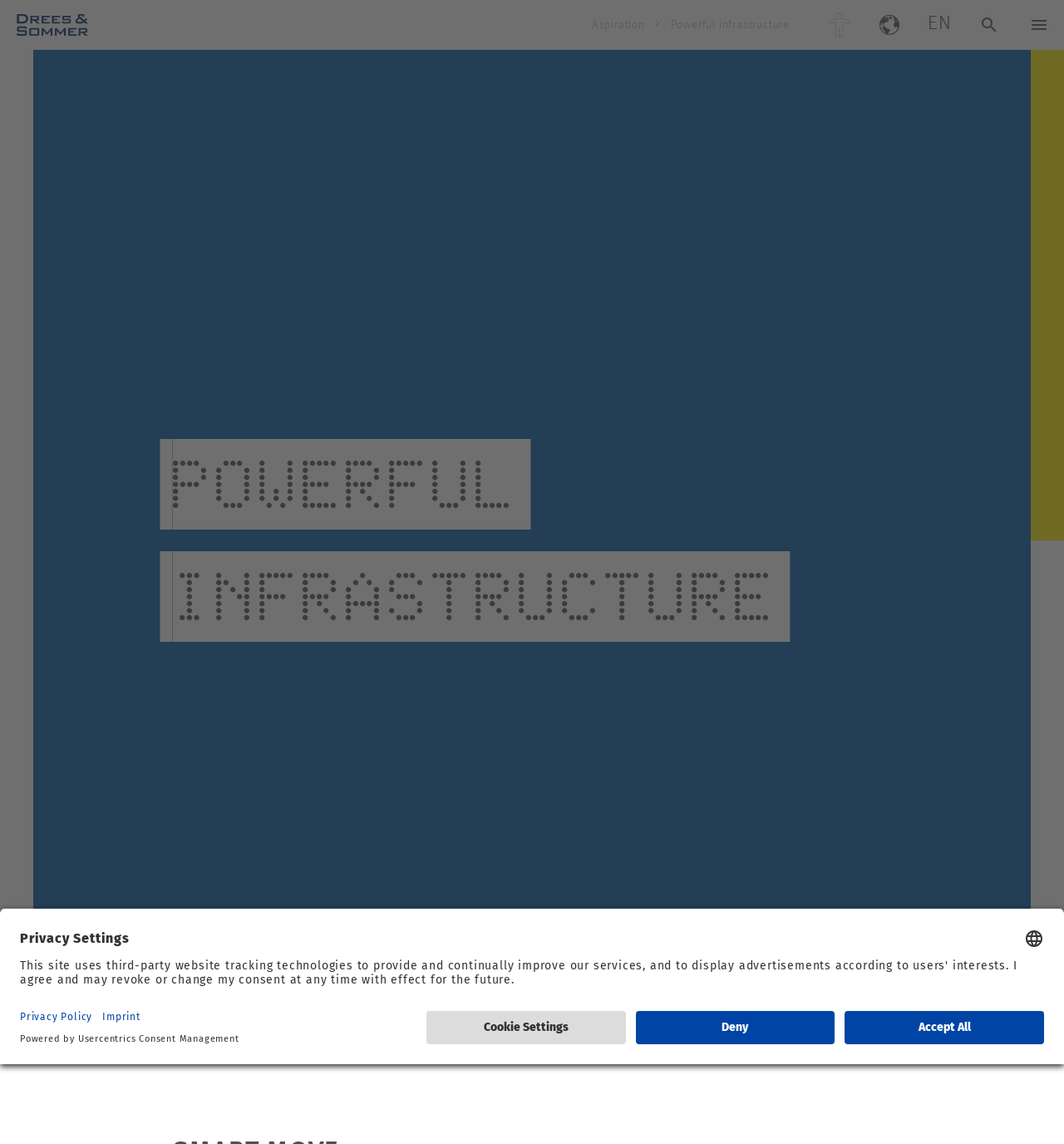Highlight the bounding box coordinates of the region I should click on to meet the following instruction: "Open the privacy settings".

[0.0, 0.855, 0.05, 0.901]